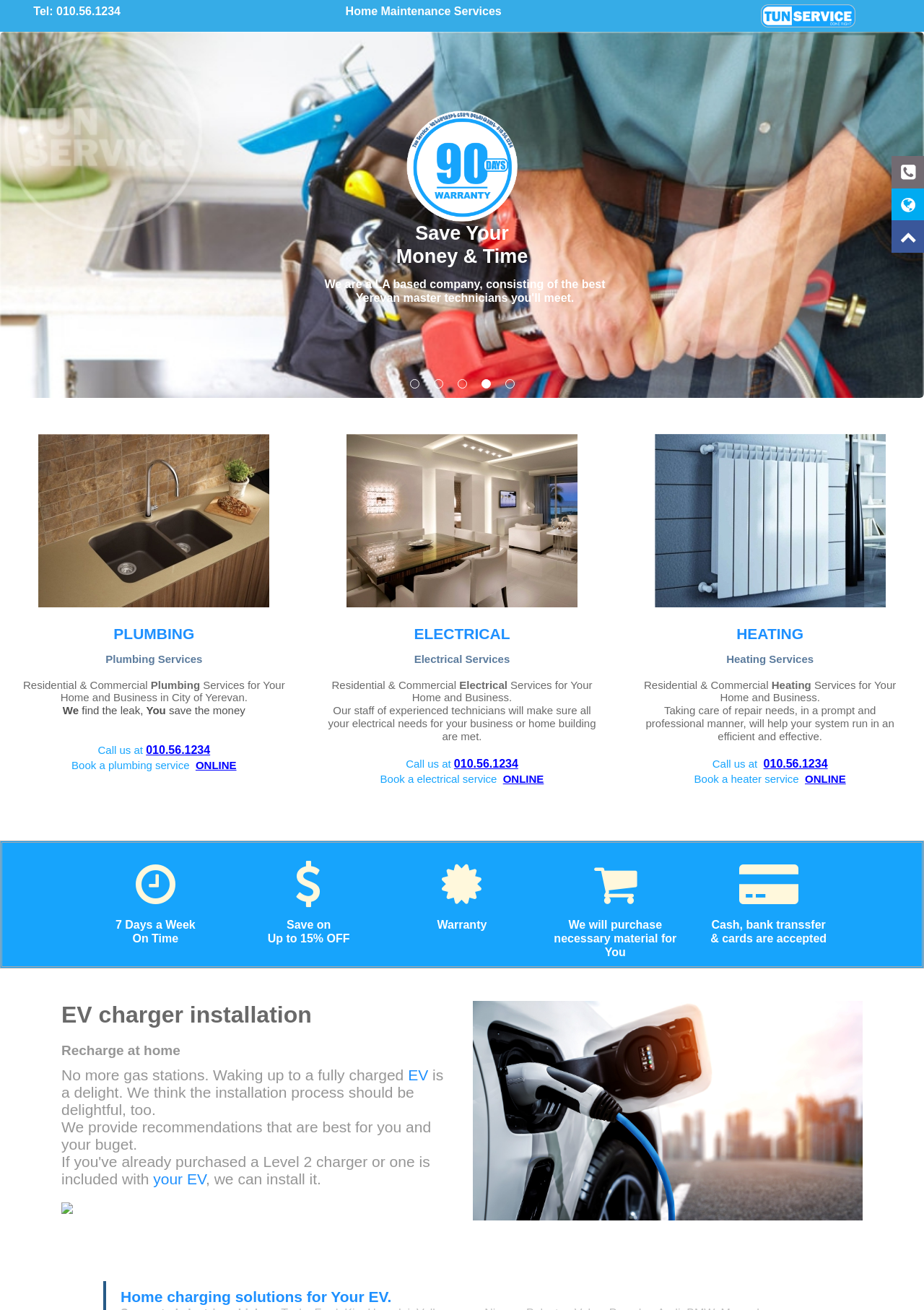What services does Tun Service offer?
Refer to the image and provide a concise answer in one word or phrase.

Plumbing, Electrical, Heating